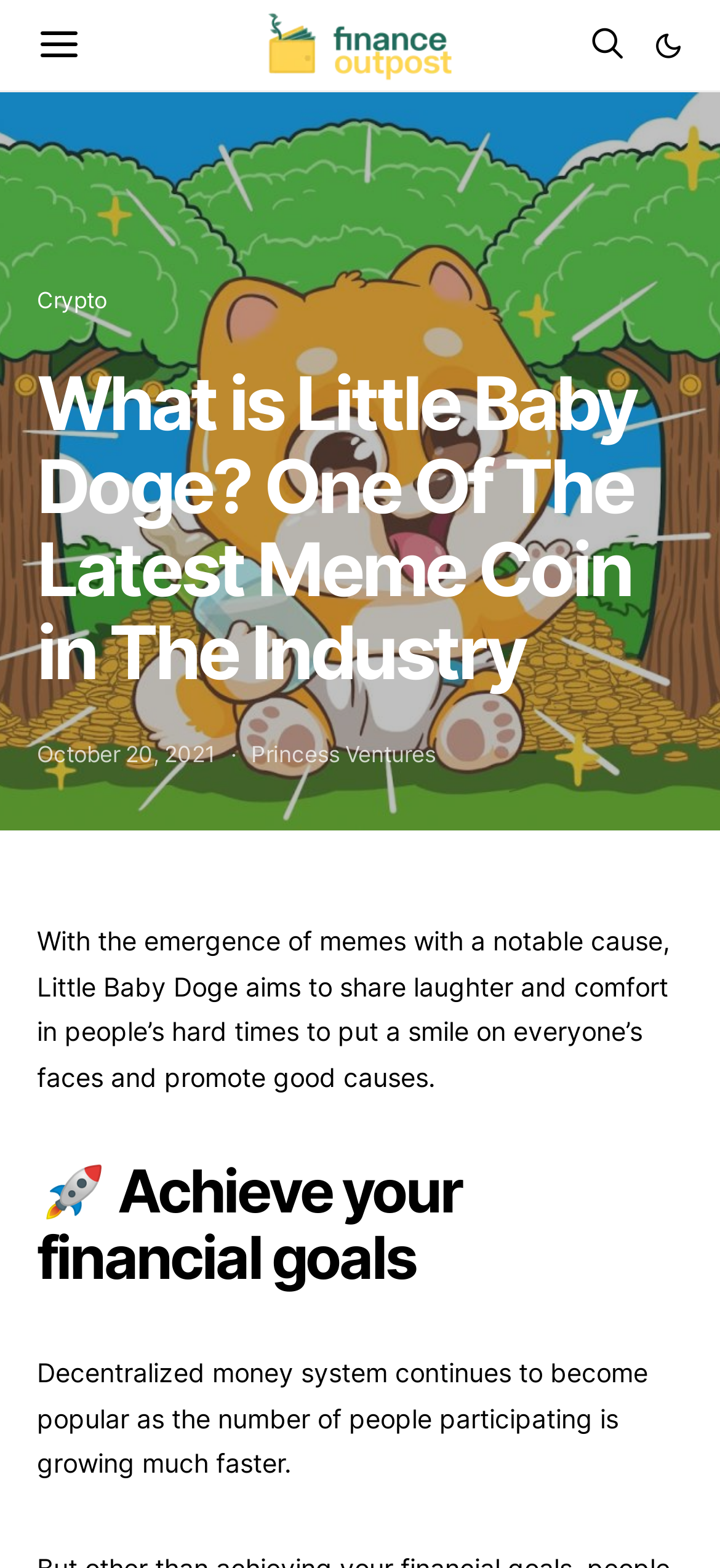Identify the bounding box of the HTML element described as: "Crypto".

[0.051, 0.182, 0.149, 0.2]